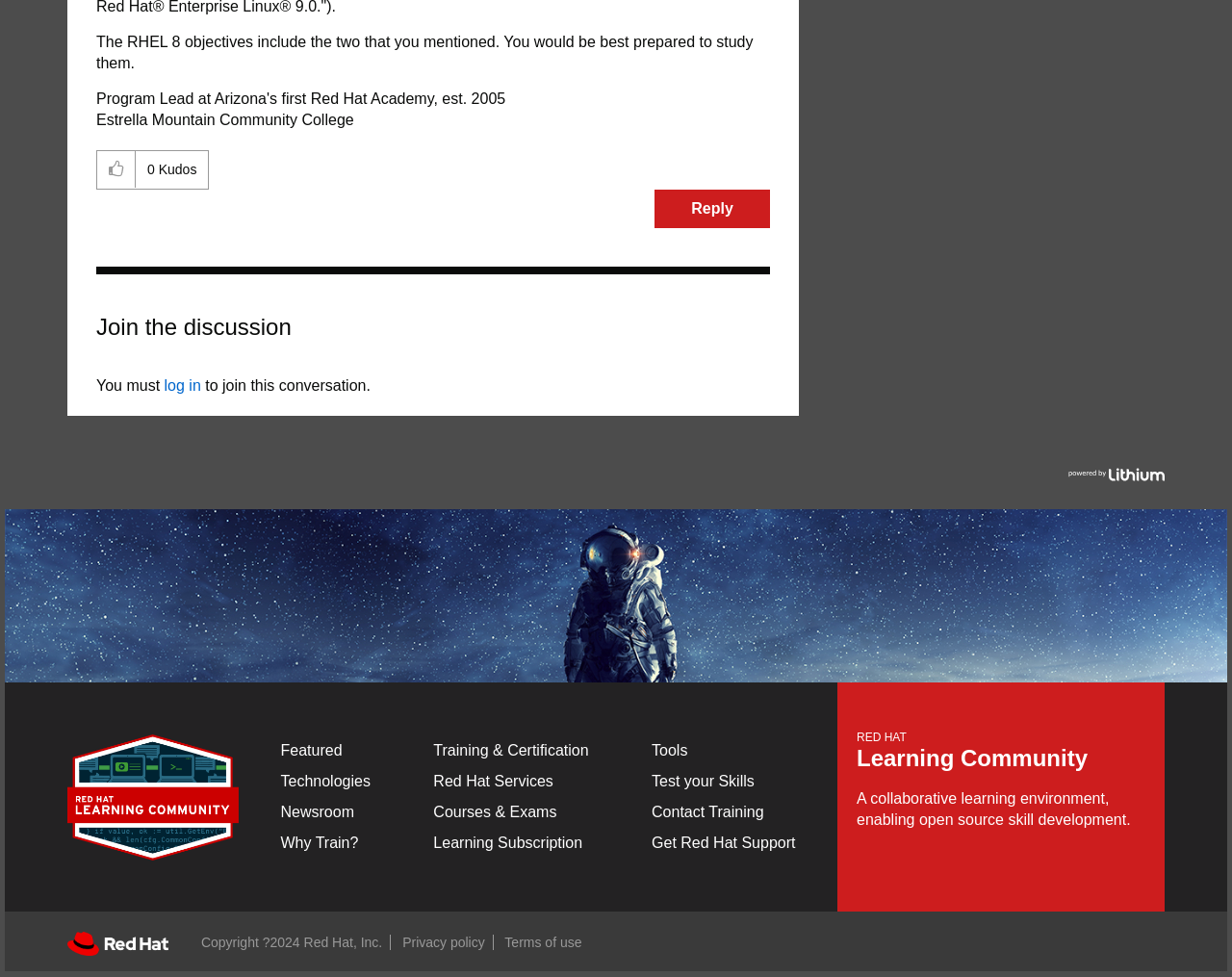Predict the bounding box coordinates of the UI element that matches this description: "Red Hat Services". The coordinates should be in the format [left, top, right, bottom] with each value between 0 and 1.

[0.352, 0.791, 0.449, 0.808]